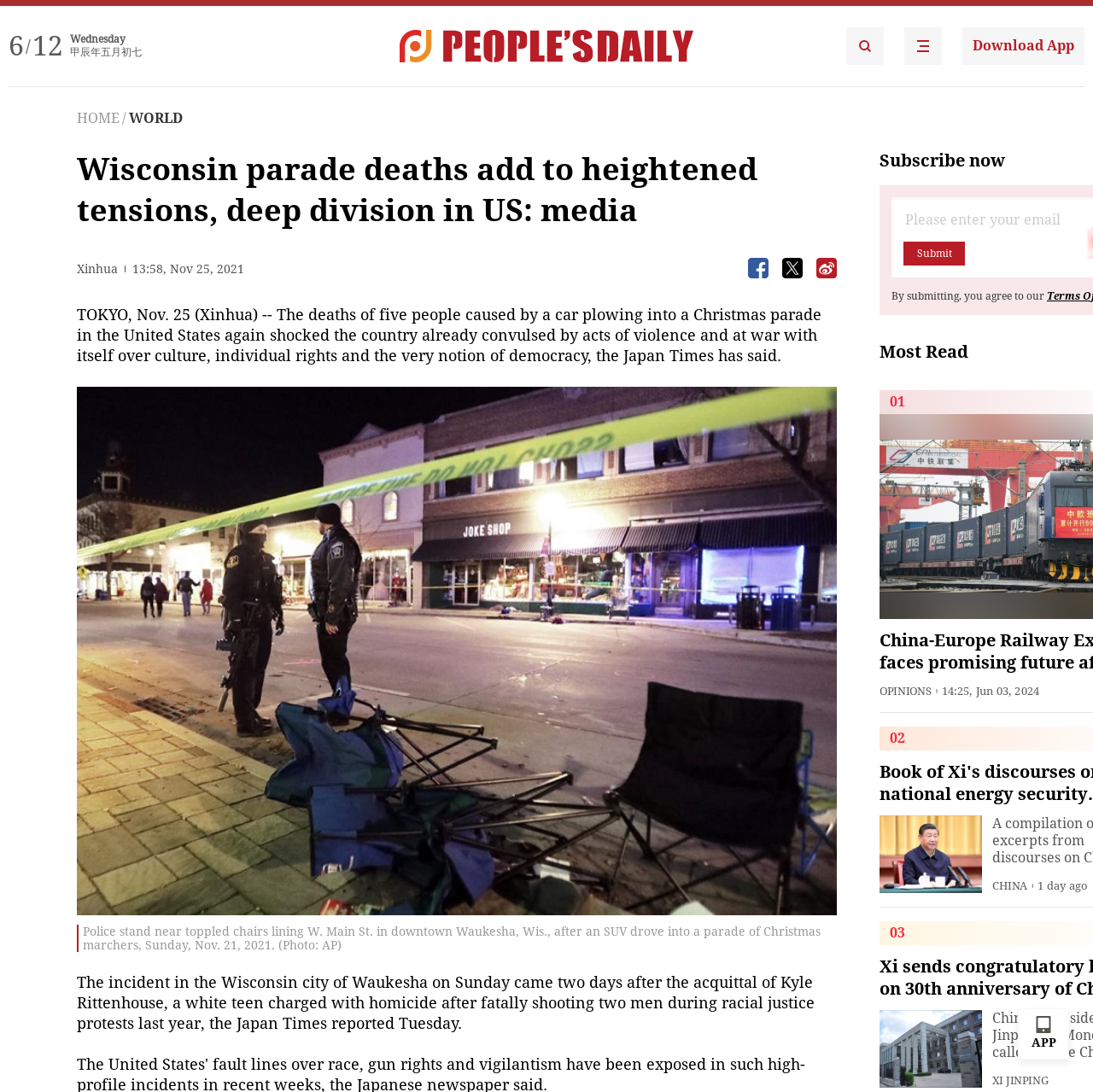How many people were killed in the Wisconsin parade incident?
Use the image to give a comprehensive and detailed response to the question.

I found the answer by reading the text 'TOKYO, Nov. 25 (Xinhua) -- The deaths of five people caused by a car plowing into a Christmas parade in the United States...' which mentions the number of people killed.